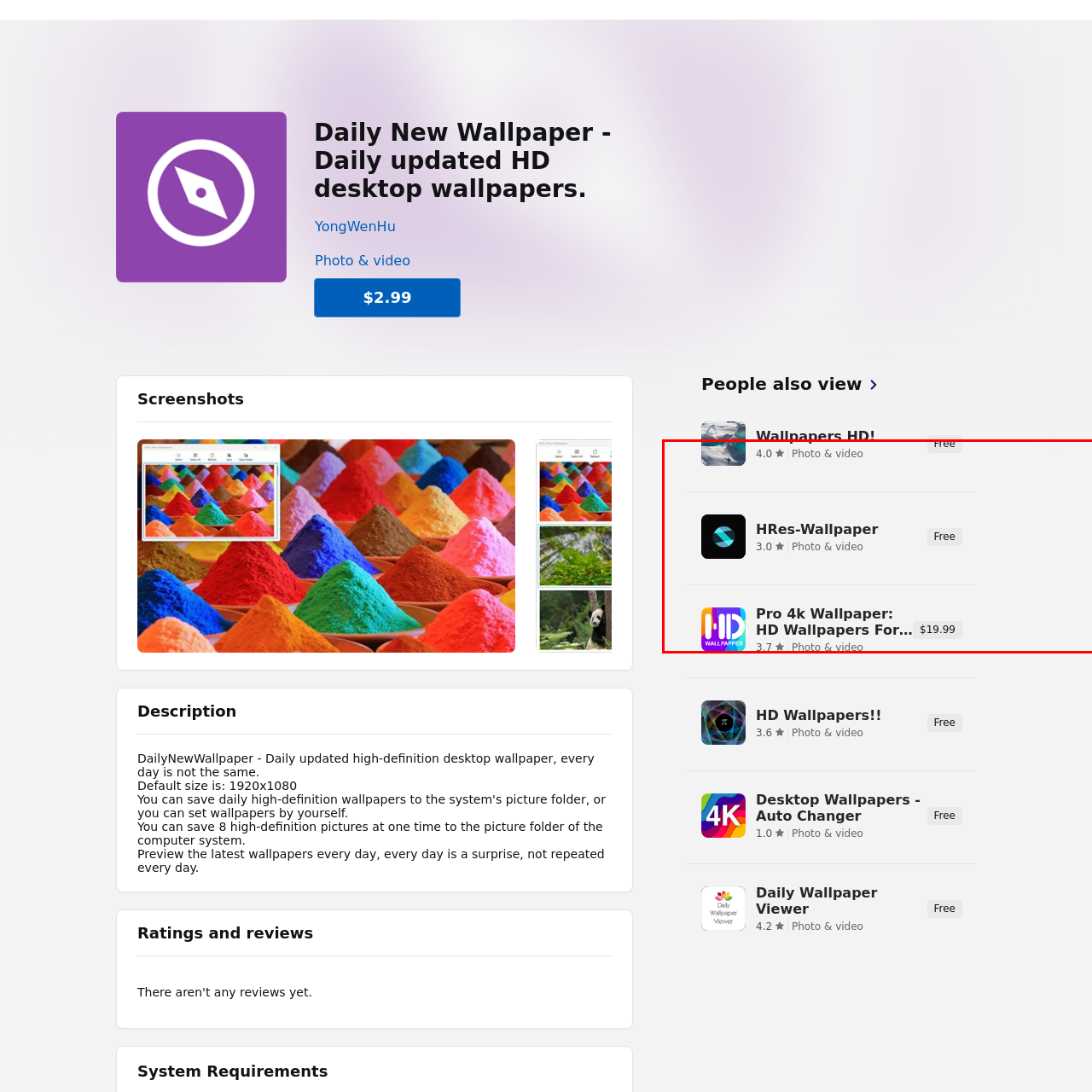Carefully look at the image inside the red box and answer the subsequent question in as much detail as possible, using the information from the image: 
How much does the 'Pro 4k Wallpaper: HD Wallpapers For Windows' app cost?

The price of the 'Pro 4k Wallpaper: HD Wallpapers For Windows' app can be found at the bottom of the image, where it is listed as a premium option priced at $19.99, suggesting a balance of quality and cost for users seeking high-resolution content.